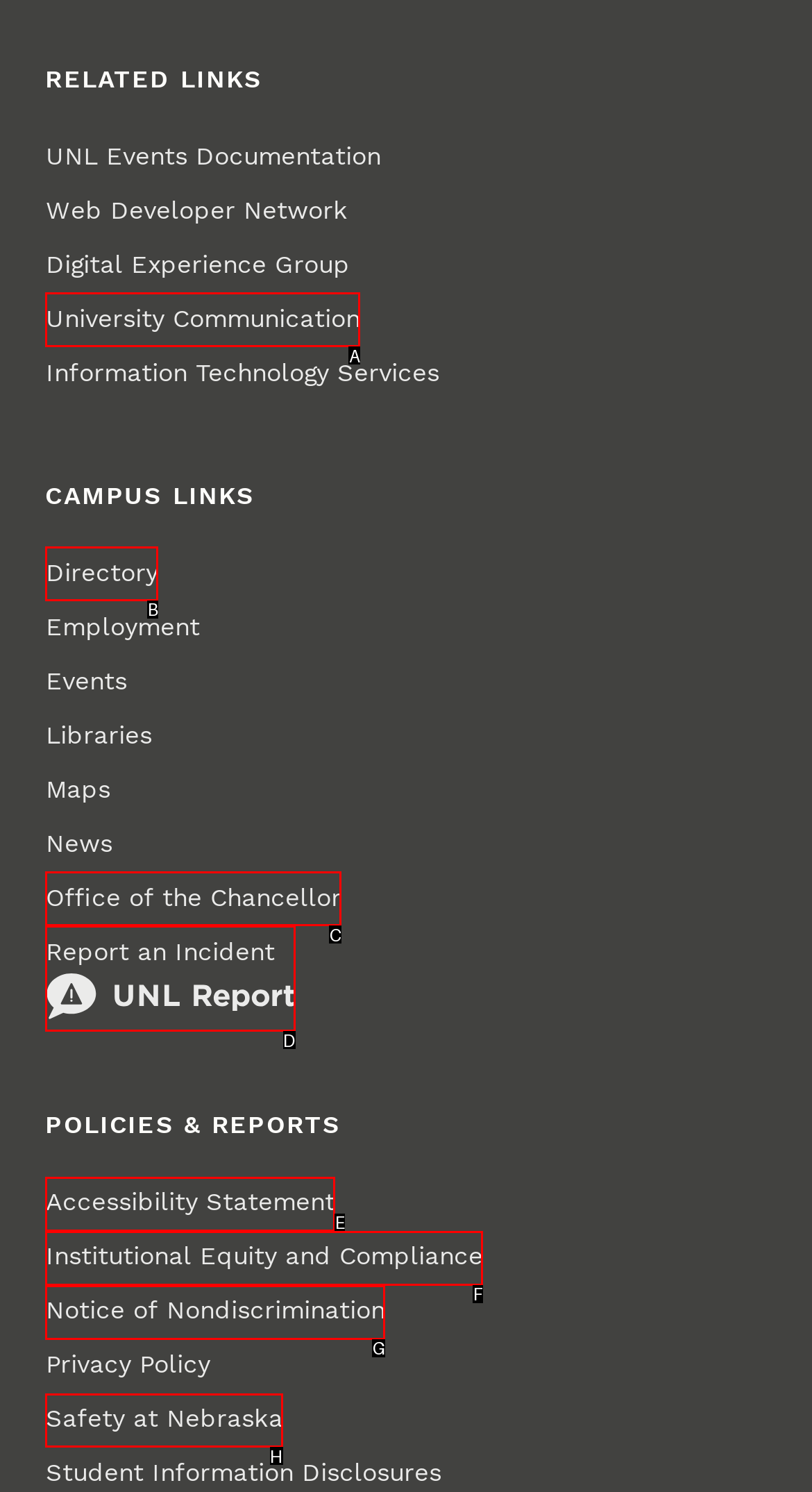Select the letter of the UI element you need to click on to fulfill this task: check Safety at Nebraska. Write down the letter only.

H